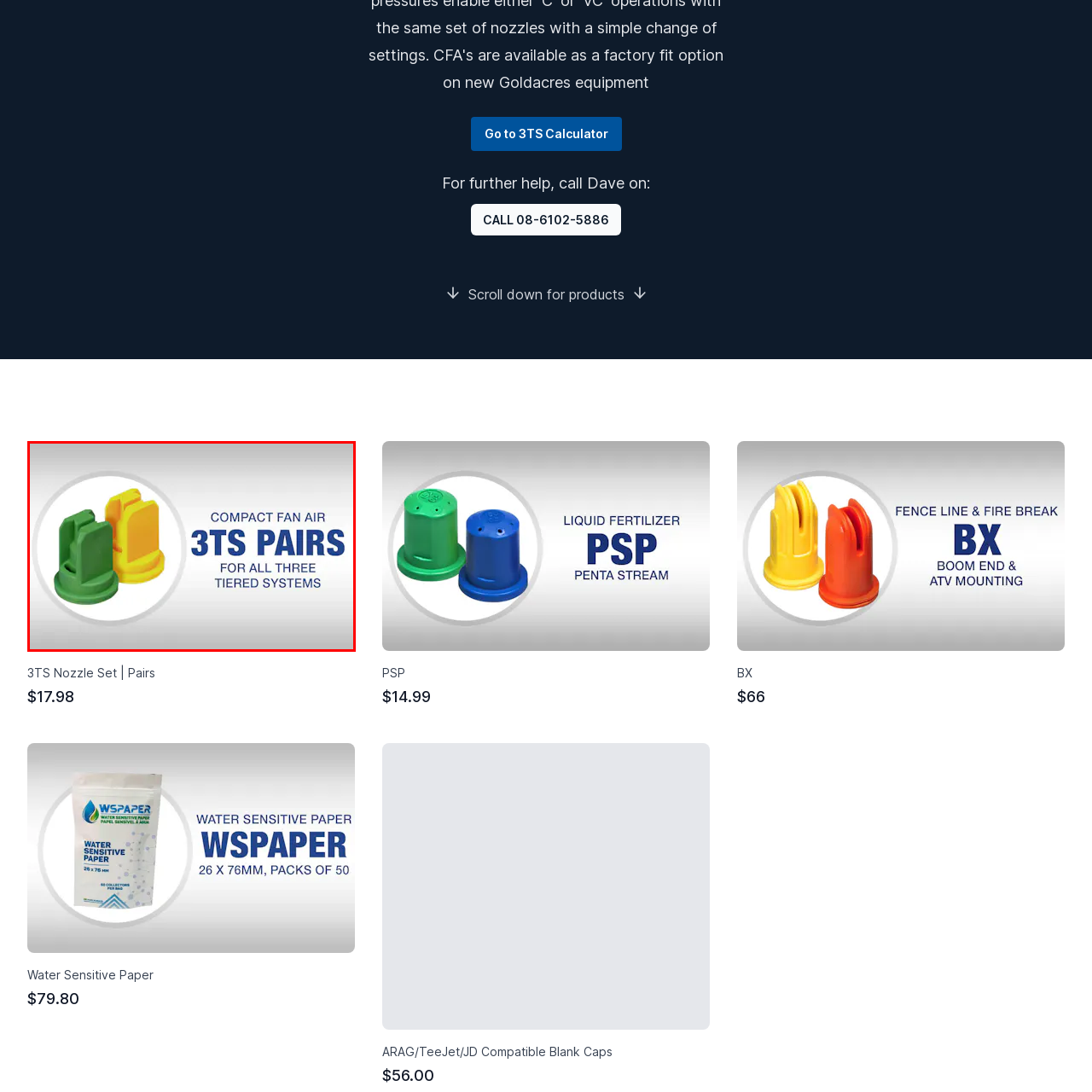What is the background color of the image?  
Please examine the image enclosed within the red bounding box and provide a thorough answer based on what you observe in the image.

The image has a clean and simple visual representation, with the two nozzles displayed on a light-colored background. This background helps to emphasize the product's features and design.